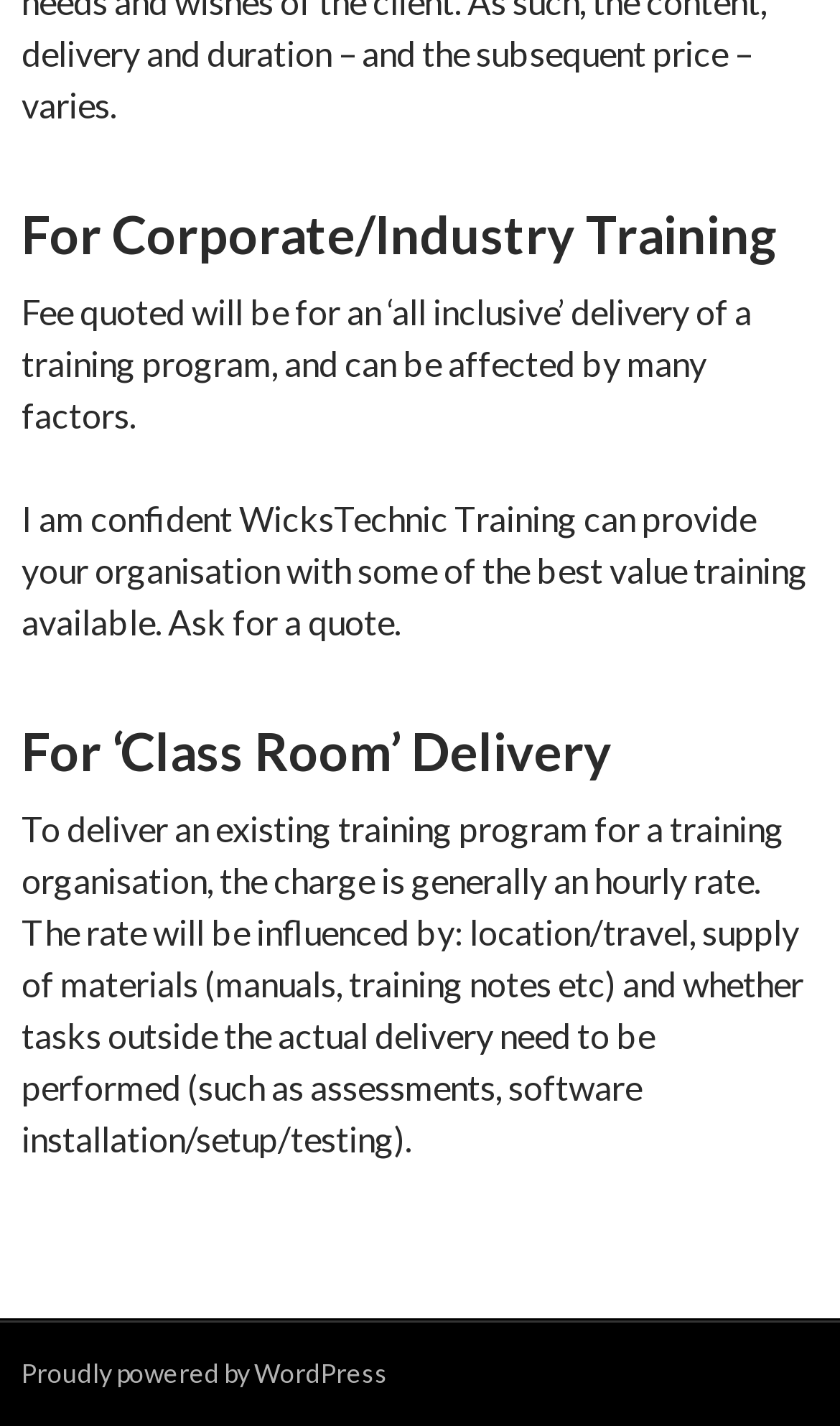Identify the bounding box for the described UI element: "Proudly powered by WordPress".

[0.026, 0.951, 0.462, 0.974]